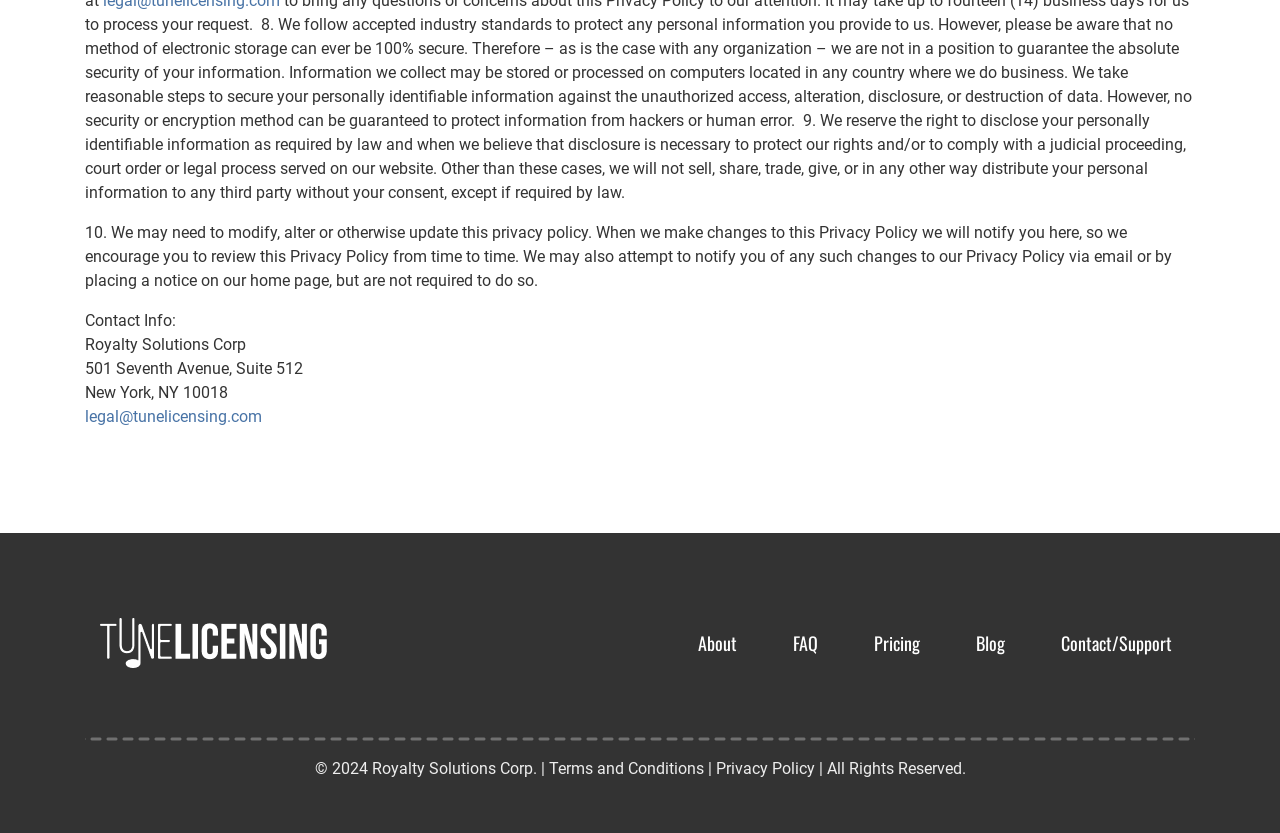Please specify the bounding box coordinates of the clickable region to carry out the following instruction: "view contact information". The coordinates should be four float numbers between 0 and 1, in the format [left, top, right, bottom].

[0.066, 0.374, 0.138, 0.397]